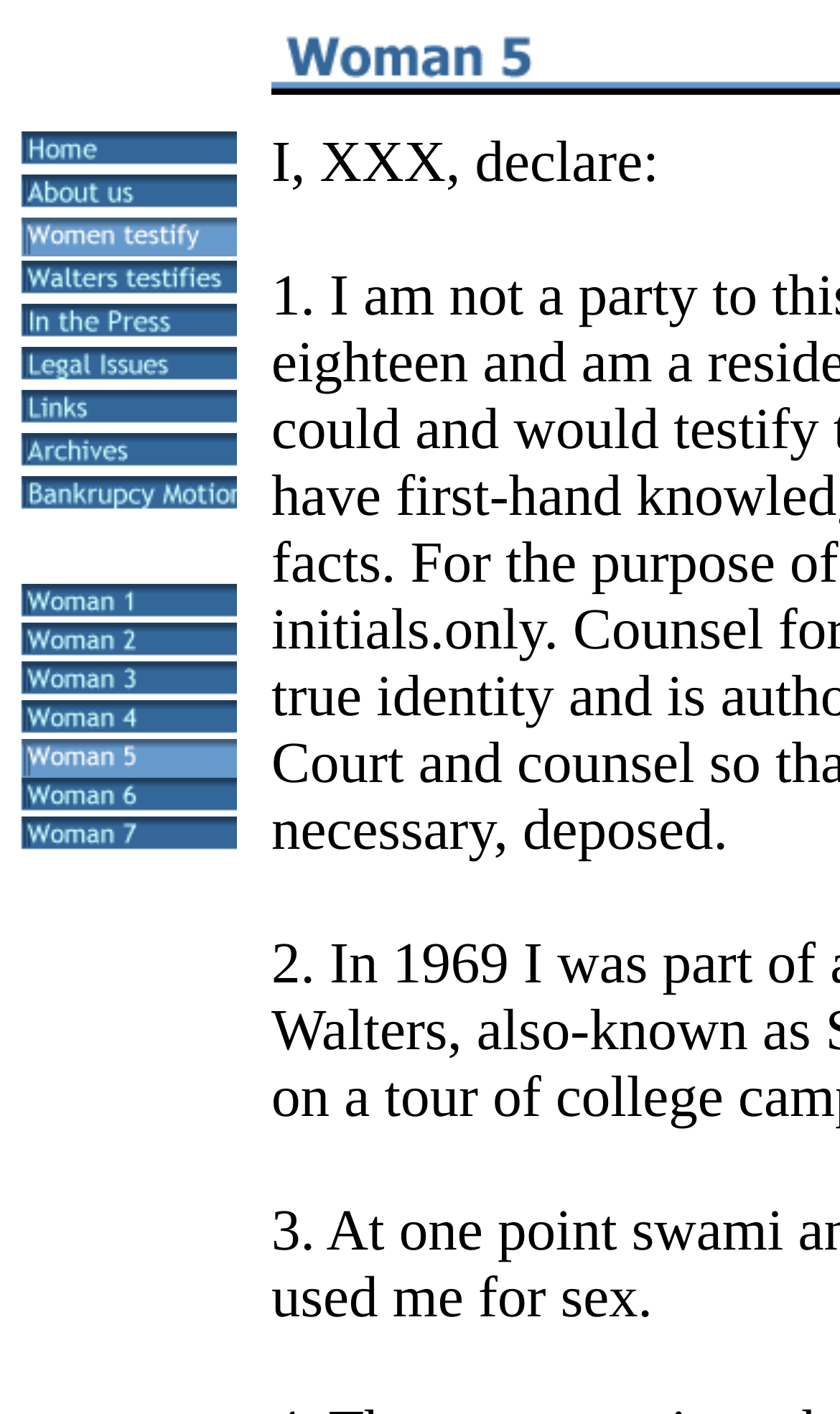What is the first link in the top navigation menu?
Look at the screenshot and respond with one word or a short phrase.

Home